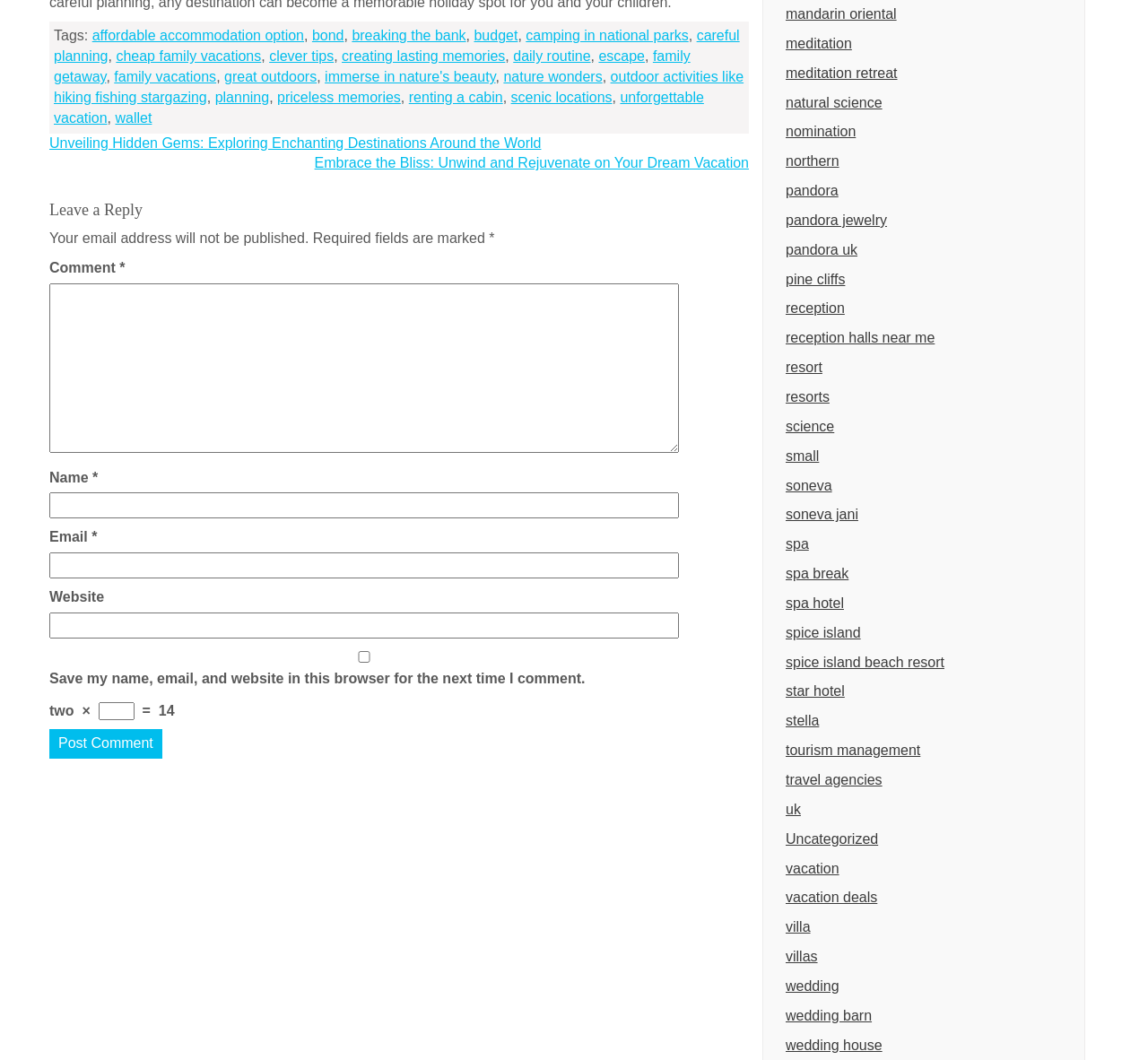Identify the bounding box coordinates of the area you need to click to perform the following instruction: "Type your comment in the 'Comment' field".

[0.043, 0.267, 0.591, 0.427]